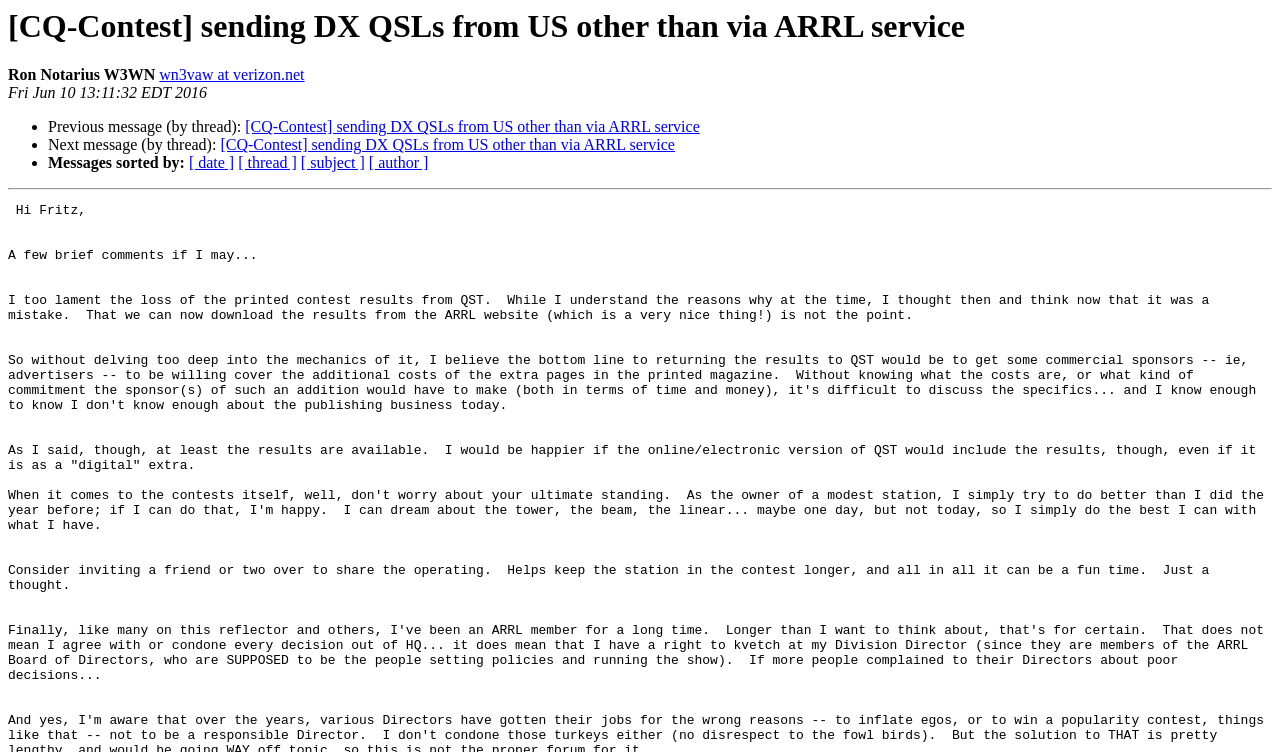Create an elaborate caption that covers all aspects of the webpage.

This webpage appears to be a forum or discussion thread, specifically a message posted by Ron Notarius W3WN. At the top of the page, there is a heading that reads "[CQ-Contest] sending DX QSLs from US other than via ARRL service", which is also the title of the message. Below the heading, the author's name "Ron Notarius W3WN" is displayed, followed by their email address "wn3vaw at verizon.net" as a clickable link. The date and time of the post, "Fri Jun 10 13:11:32 EDT 2016", is also shown.

The main content of the message is not explicitly stated, but there are navigation links to previous and next messages in the thread, indicated by "Previous message (by thread):" and "Next message (by thread):" respectively. These links are accompanied by bullet points. 

Below the navigation links, there are options to sort messages by different criteria, including date, thread, subject, and author. These options are presented as clickable links. A horizontal separator line is located at the bottom of the page, separating the message content from the rest of the webpage.